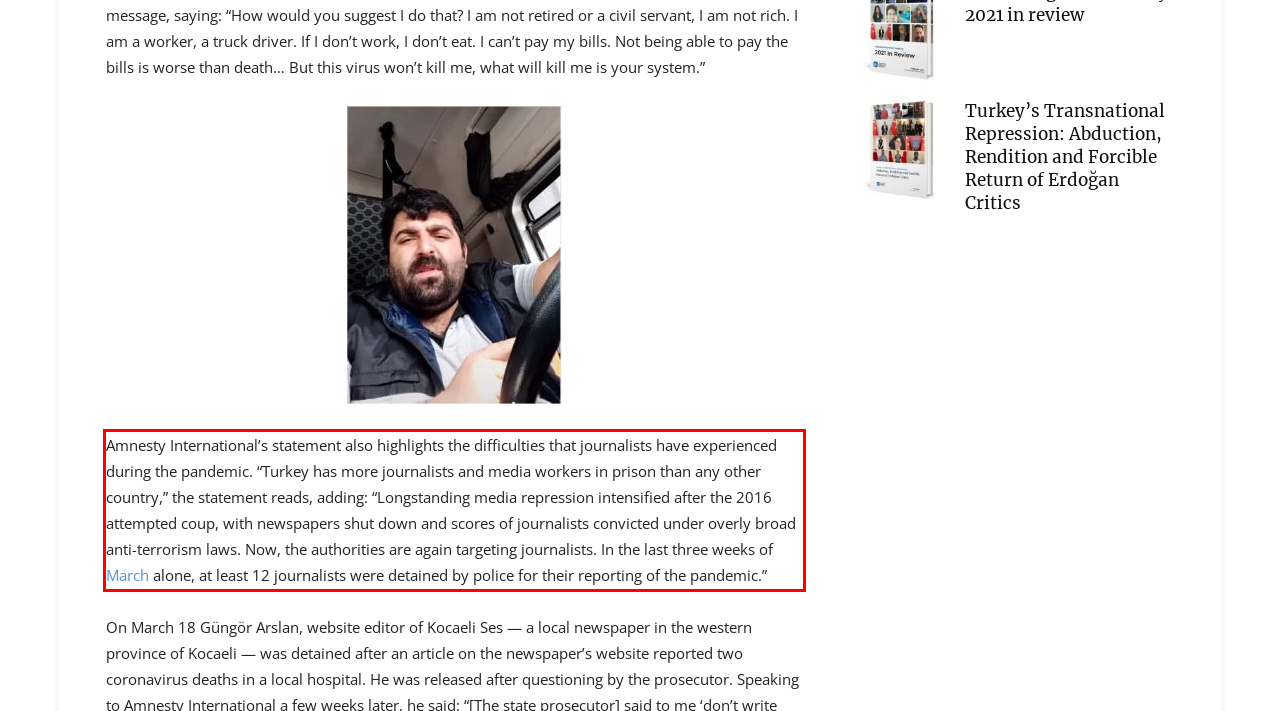Analyze the red bounding box in the provided webpage screenshot and generate the text content contained within.

Amnesty International’s statement also highlights the difficulties that journalists have experienced during the pandemic. “Turkey has more journalists and media workers in prison than any other country,” the statement reads, adding: “Longstanding media repression intensified after the 2016 attempted coup, with newspapers shut down and scores of journalists convicted under overly broad anti-terrorism laws. Now, the authorities are again targeting journalists. In the last three weeks of March alone, at least 12 journalists were detained by police for their reporting of the pandemic.”